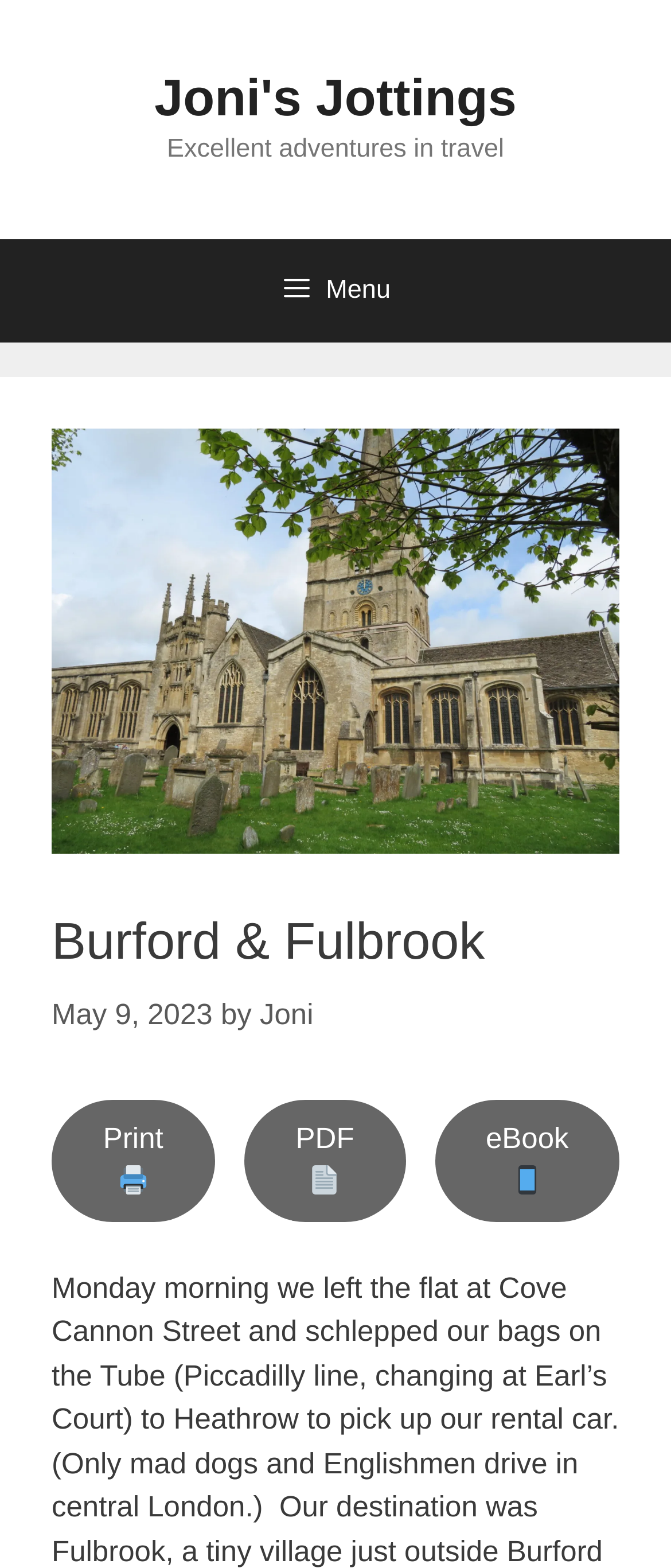What is the text below the site banner?
Please provide a single word or phrase as your answer based on the screenshot.

Excellent adventures in travel